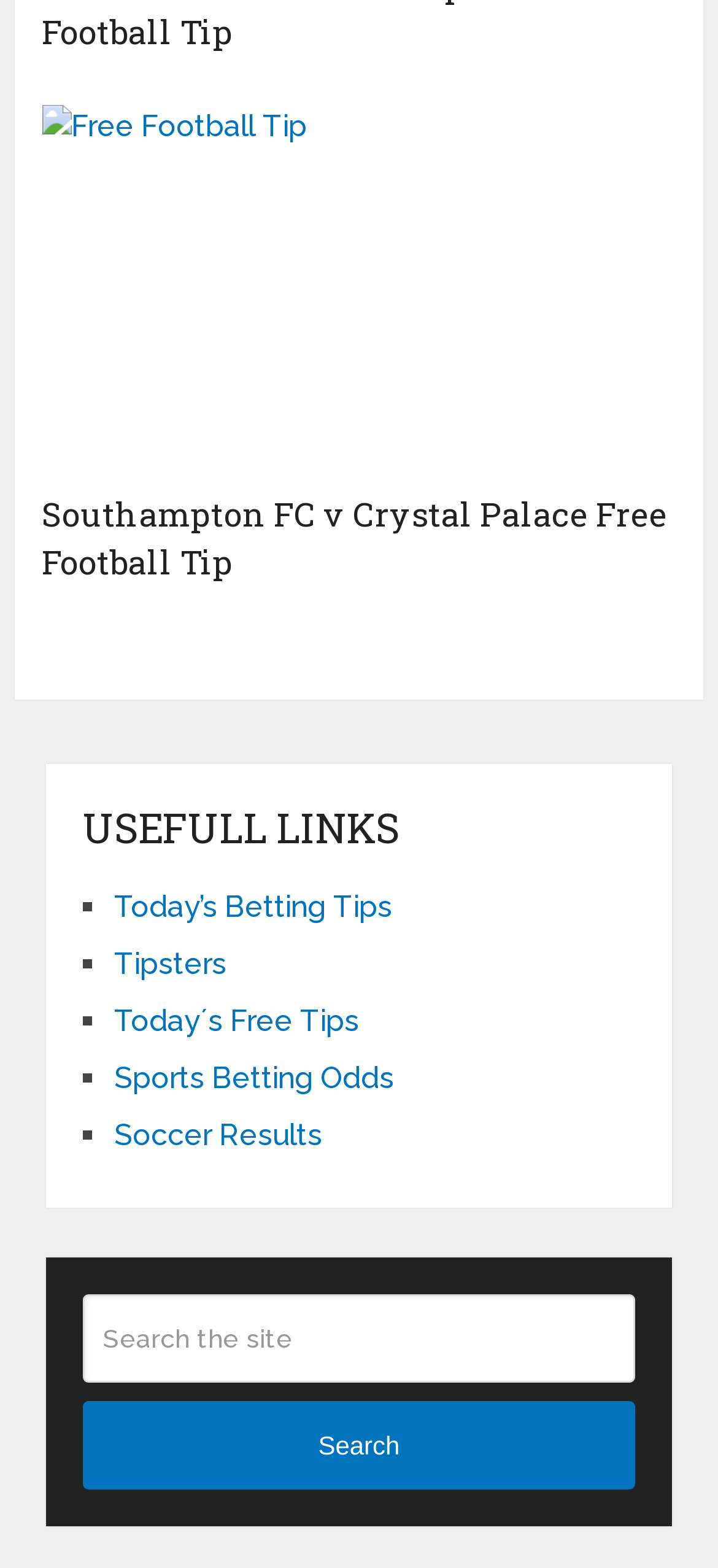Refer to the element description Soccer Results and identify the corresponding bounding box in the screenshot. Format the coordinates as (top-left x, top-left y, bottom-right x, bottom-right y) with values in the range of 0 to 1.

[0.159, 0.712, 0.449, 0.735]